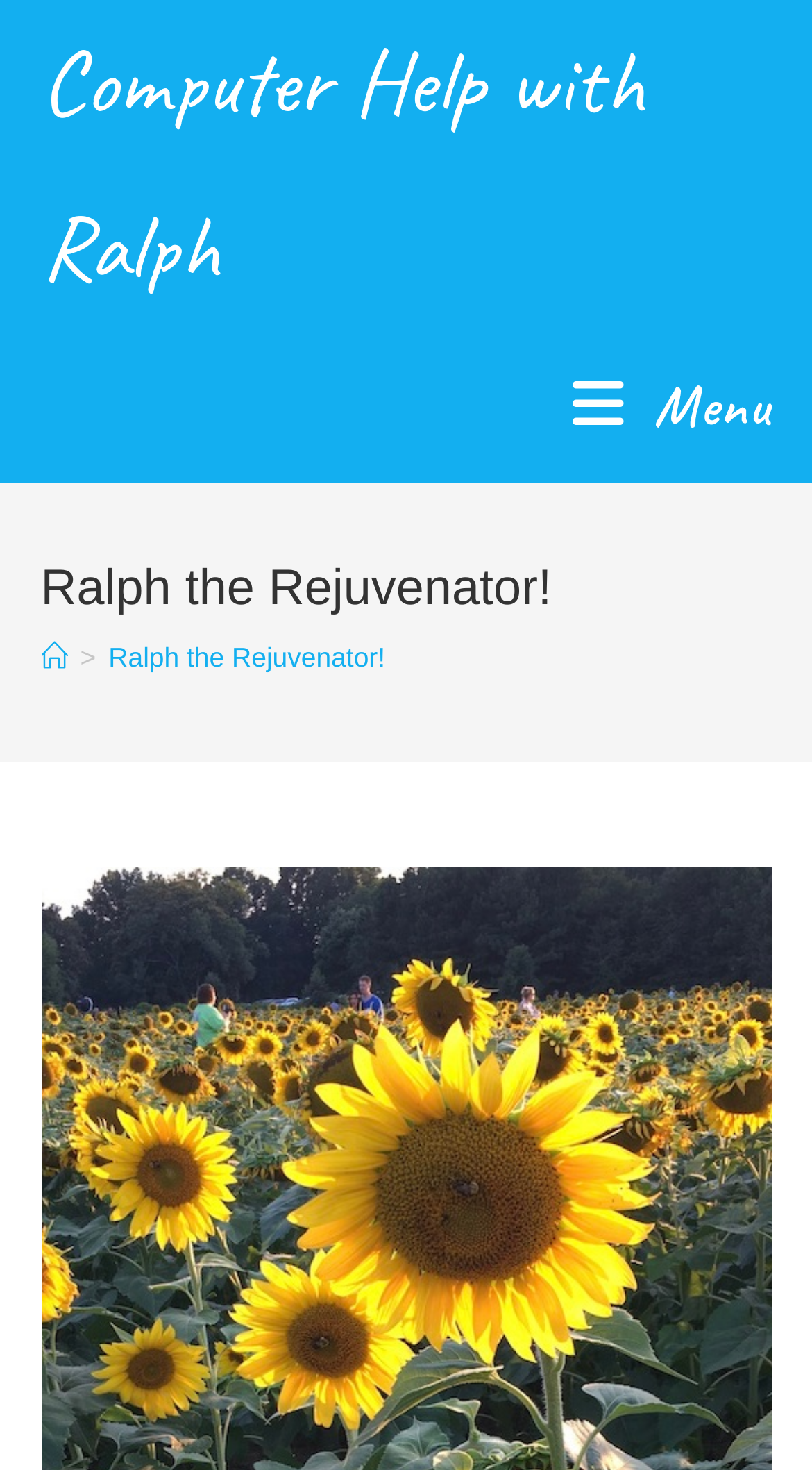Give an extensive and precise description of the webpage.

The webpage is titled "Ralph the Rejuvenator! – Computer Help with Ralph". At the top-left of the page, there is a layout table that spans almost the entire width of the page. Within this table, there is a link labeled "Computer Help with Ralph" positioned near the top-left corner.

Below the layout table, there is a link labeled "Mobile Menu" located at the top-right corner of the page. Underneath this link, there is a header section that spans the full width of the page. This header section contains a heading element with the title "Ralph the Rejuvenator!" positioned near the top-center of the page.

Below the heading, there is a navigation section labeled "Breadcrumbs" that also spans the full width of the page. This navigation section contains three elements: a link labeled "Home" positioned at the left, a static text element containing the greater-than symbol (">") positioned in the middle, and a link labeled "Ralph the Rejuvenator!" positioned at the right.